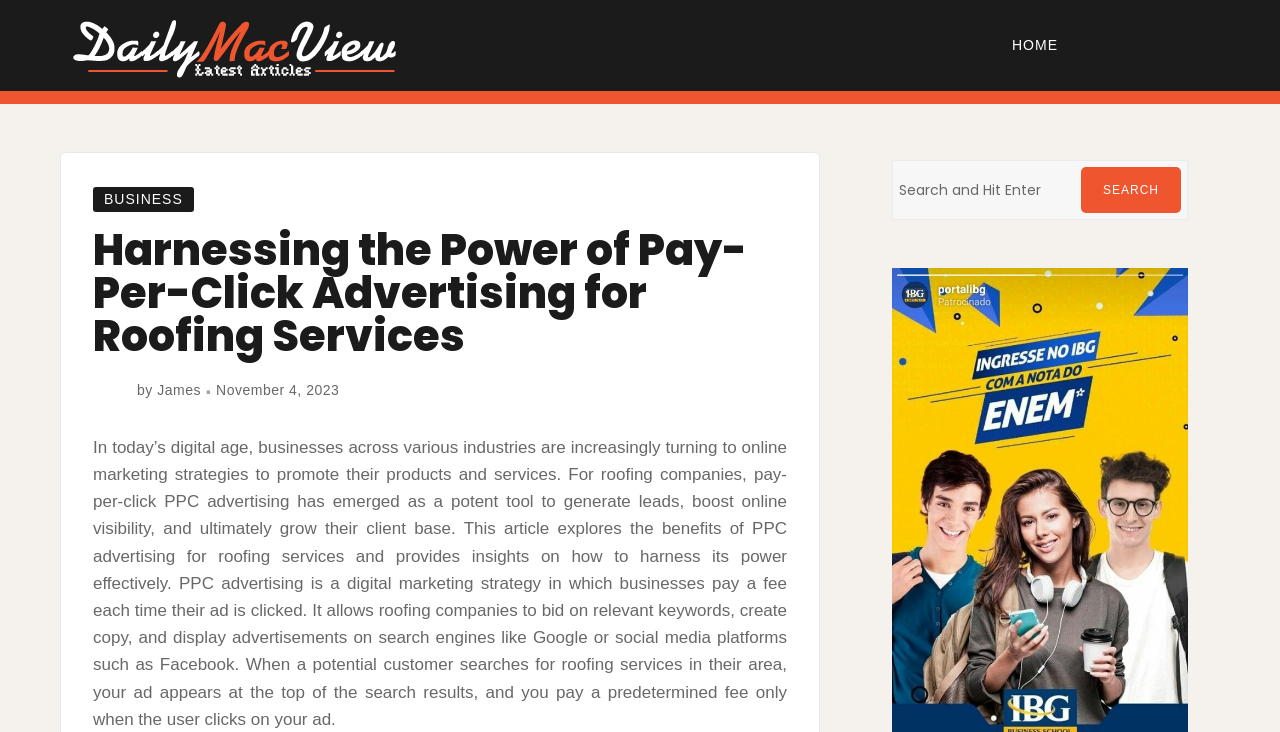Given the element description Search, identify the bounding box coordinates for the UI element on the webpage screenshot. The format should be (top-left x, top-left y, bottom-right x, bottom-right y), with values between 0 and 1.

[0.845, 0.228, 0.923, 0.291]